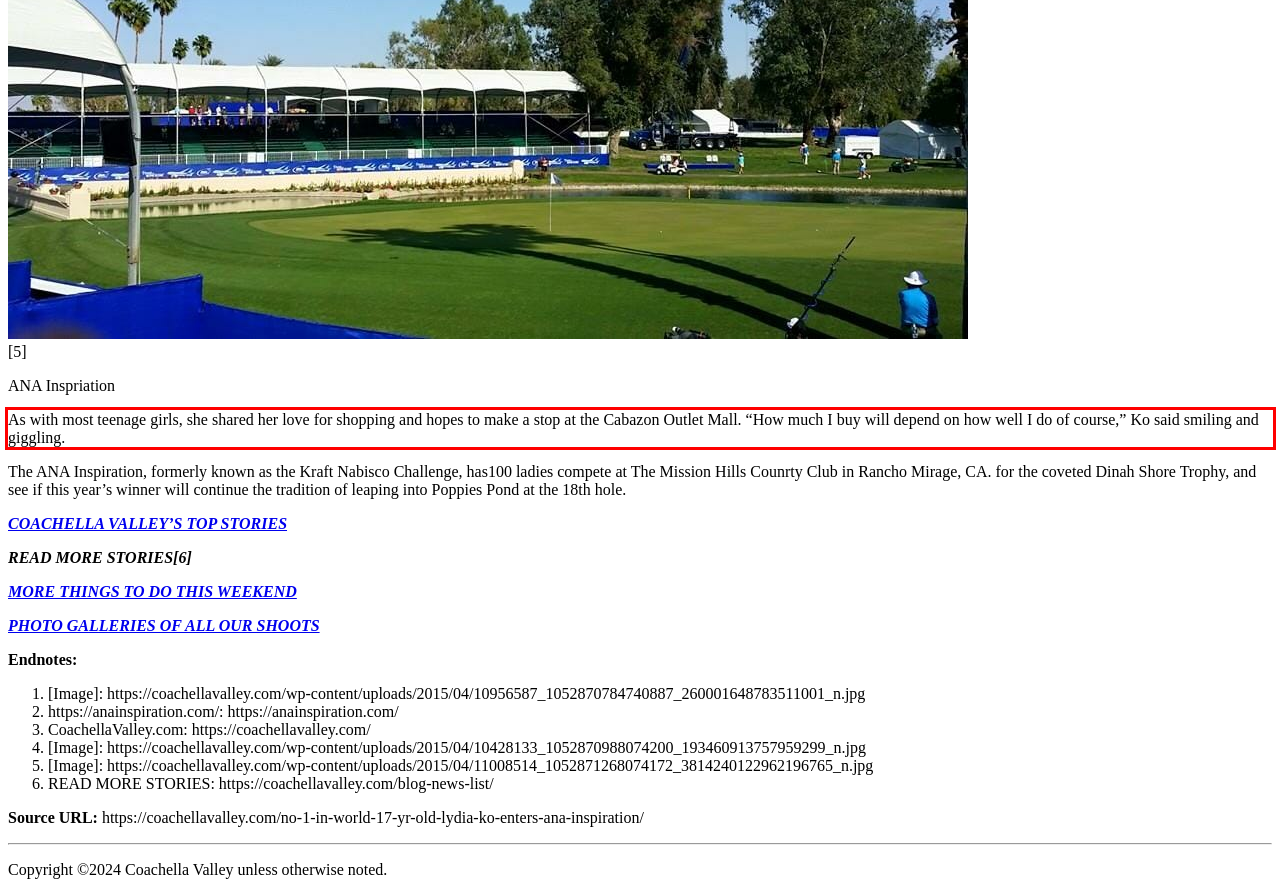Given a webpage screenshot, identify the text inside the red bounding box using OCR and extract it.

As with most teenage girls, she shared her love for shopping and hopes to make a stop at the Cabazon Outlet Mall. “How much I buy will depend on how well I do of course,” Ko said smiling and giggling.